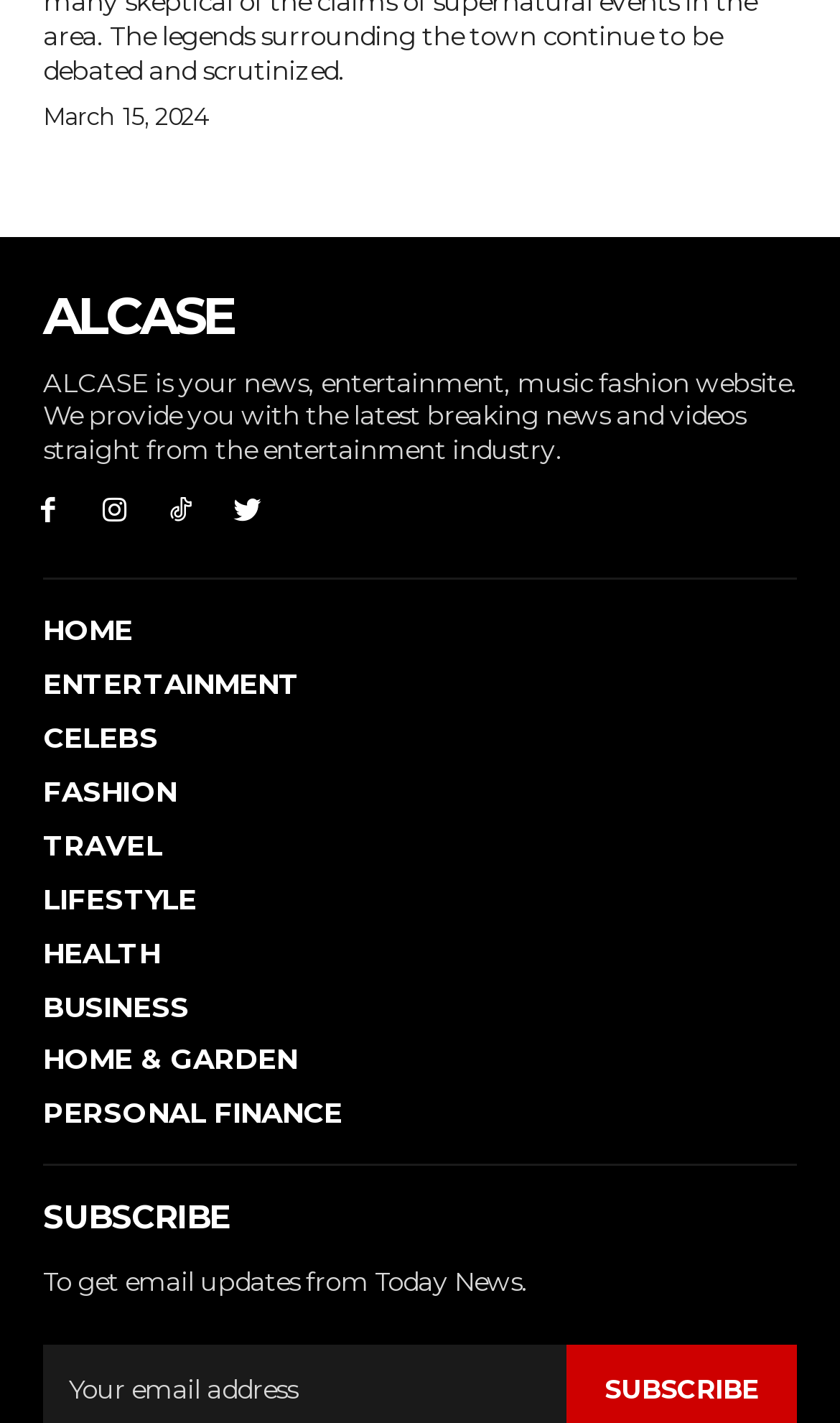Locate the bounding box coordinates of the clickable part needed for the task: "Visit the FASHION section".

[0.051, 0.544, 0.949, 0.569]